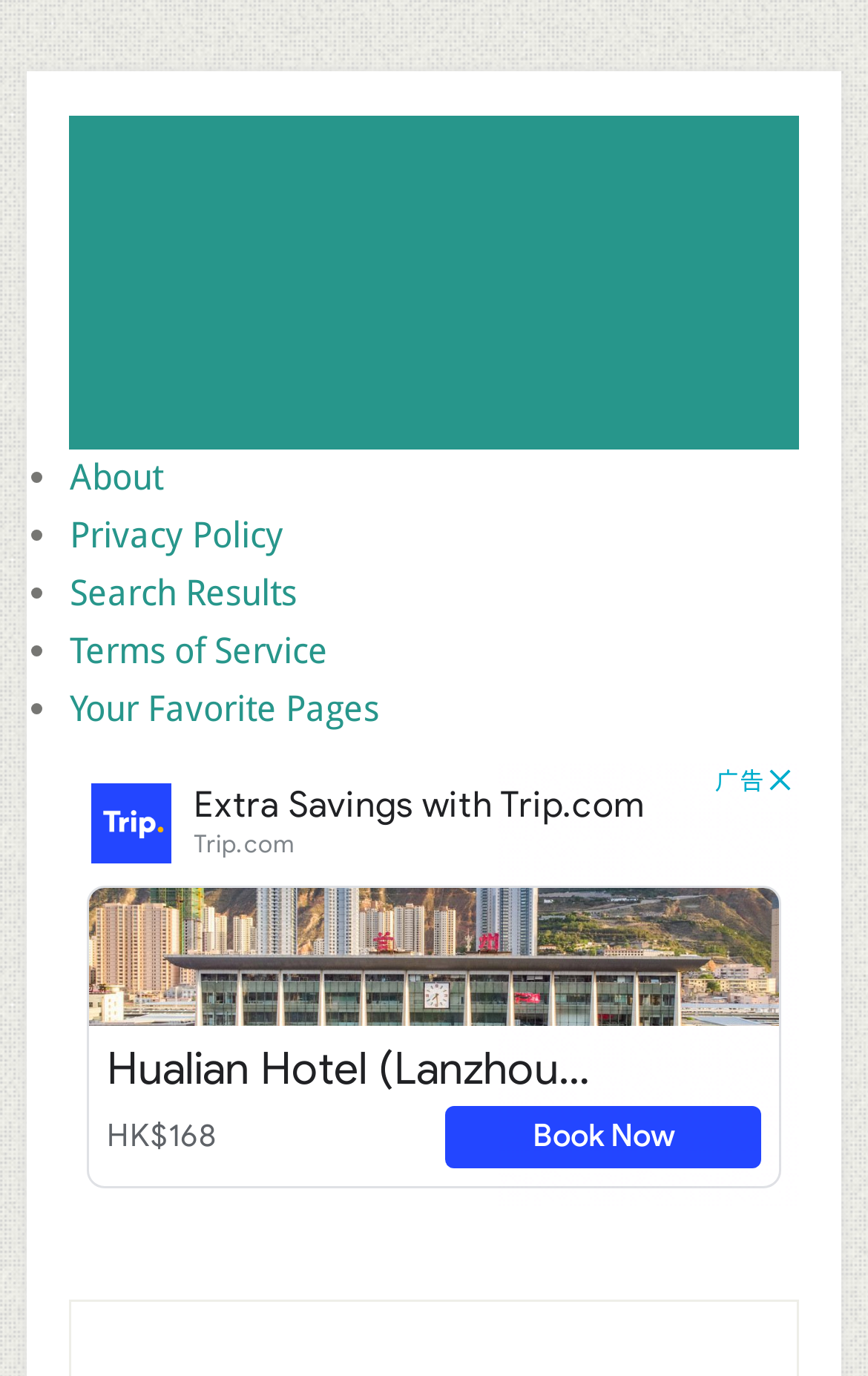Detail the various sections and features present on the webpage.

The webpage is a game page titled "Spit Wad Duel: School Rivals" where players can engage in a fun online game. At the top-left corner, there are two skip links, "Skip to main content" and "Skip to primary sidebar", which allow users to navigate quickly to the main content or sidebar. 

Below these links, there is a prominent link "SkunkSoup Free Online Games & Fun" that takes up most of the top section of the page. 

On the left side, there is a vertical menu with five links: "About", "Privacy Policy", "Search Results", "Terms of Service", and "Your Favorite Pages". Each link is preceded by a bullet point (•). 

The main content of the page is an iframe that occupies most of the page, taking up the majority of the space below the top section. This iframe is labeled as an "Advertisement", suggesting that it may contain a game or interactive content related to the spit wad duel game.